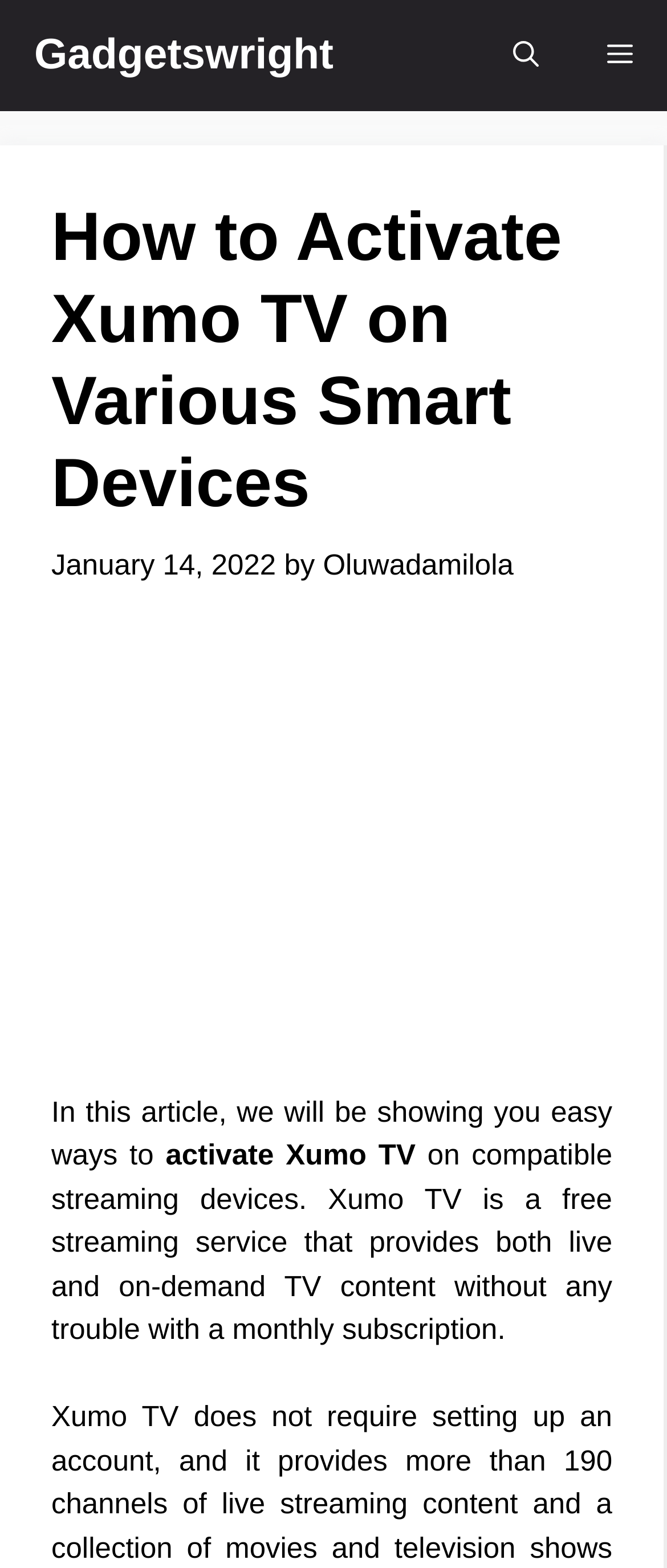What is the name of the website?
Kindly offer a detailed explanation using the data available in the image.

I found the name of the website by looking at the top-left corner of the webpage, where I saw a link with the text 'Gadgetswright'.